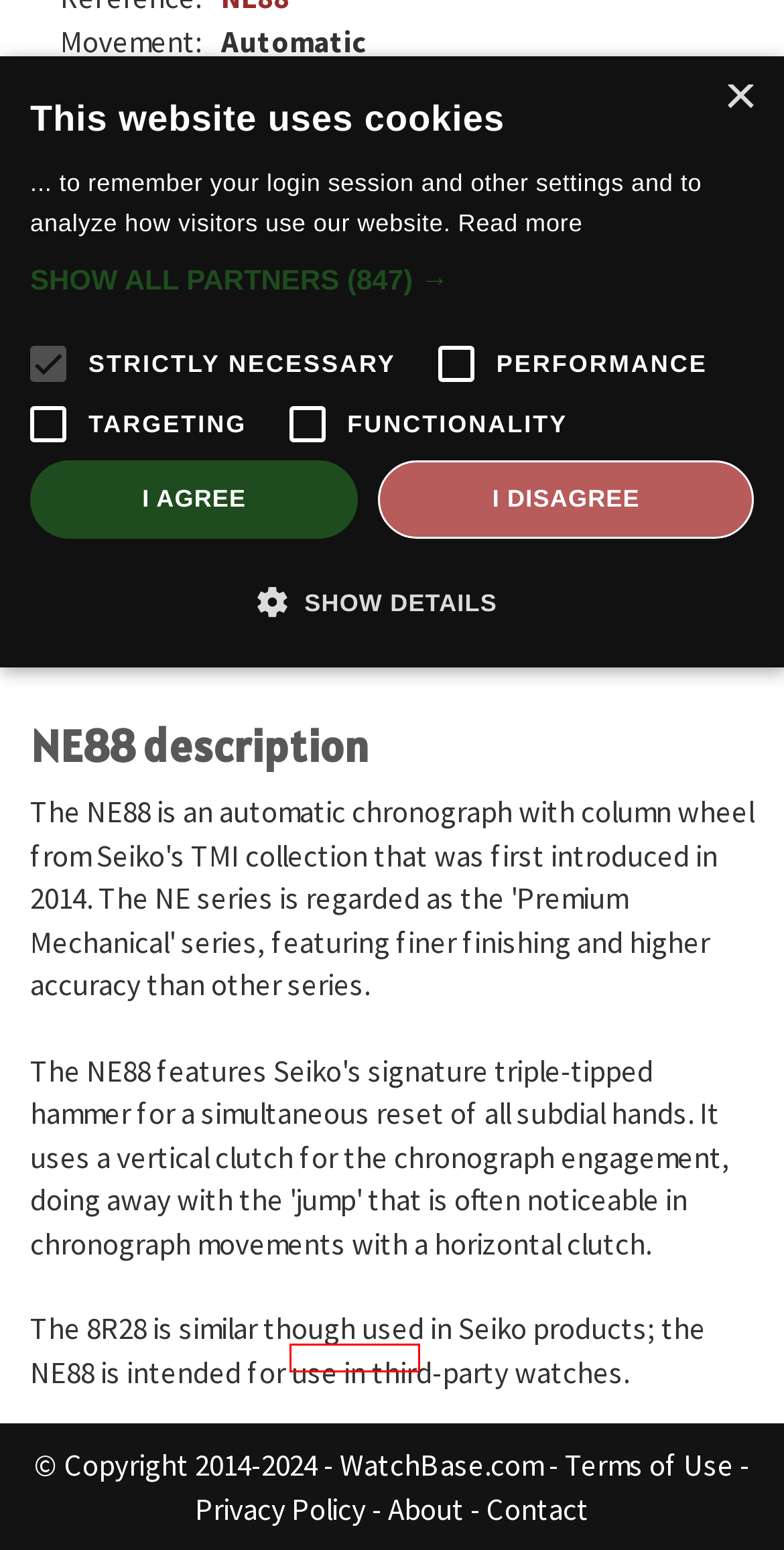Given a screenshot of a webpage with a red bounding box around a UI element, please identify the most appropriate webpage description that matches the new webpage after you click on the element. Here are the candidates:
A. Online watch database » WatchBase
B. Privacy Policy » WatchBase
C. About WatchBase » WatchBase
D. Laravel - The PHP Framework For Web Artisans
E. Cookie report for website: watchbase.com
F. Contact Us » WatchBase
G. Cookie-Script: GDPR | CCPA | ePR cookie compliance solution
H. Seiko watches » WatchBase

D